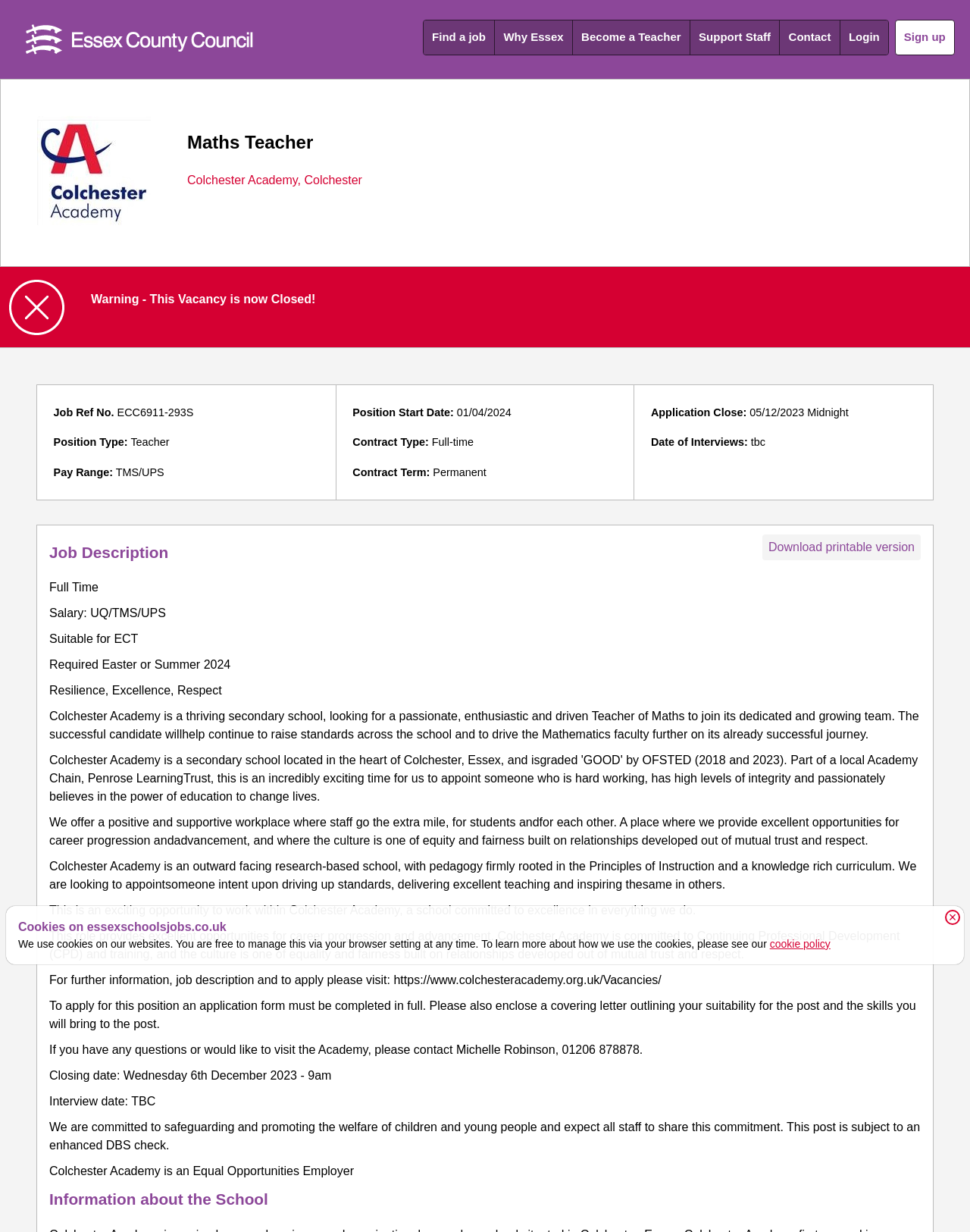Determine the bounding box coordinates of the section I need to click to execute the following instruction: "Click the 'Download printable version' link". Provide the coordinates as four float numbers between 0 and 1, i.e., [left, top, right, bottom].

[0.786, 0.434, 0.949, 0.455]